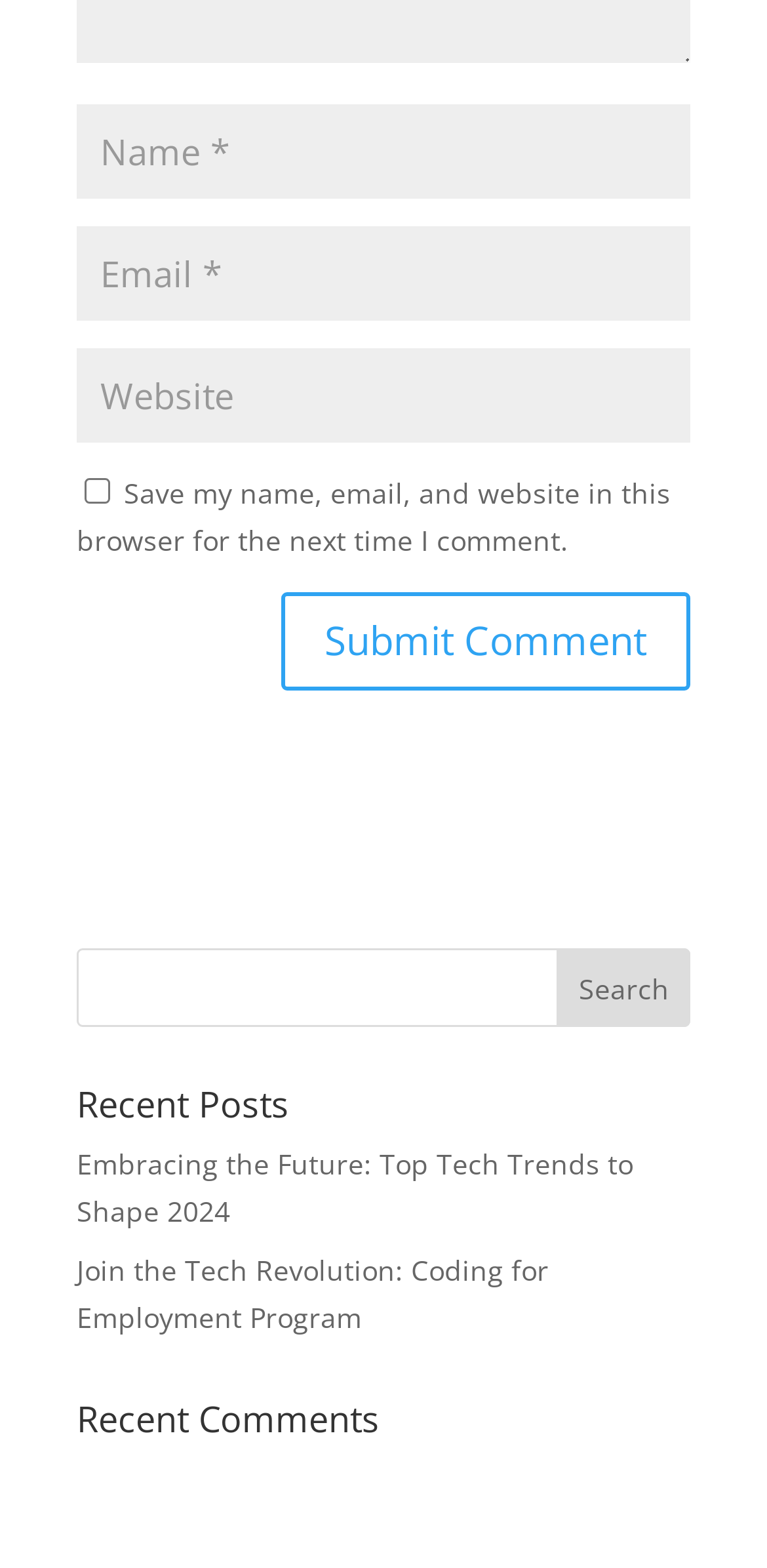Determine the bounding box coordinates for the area that should be clicked to carry out the following instruction: "Submit a comment".

[0.367, 0.378, 0.9, 0.44]